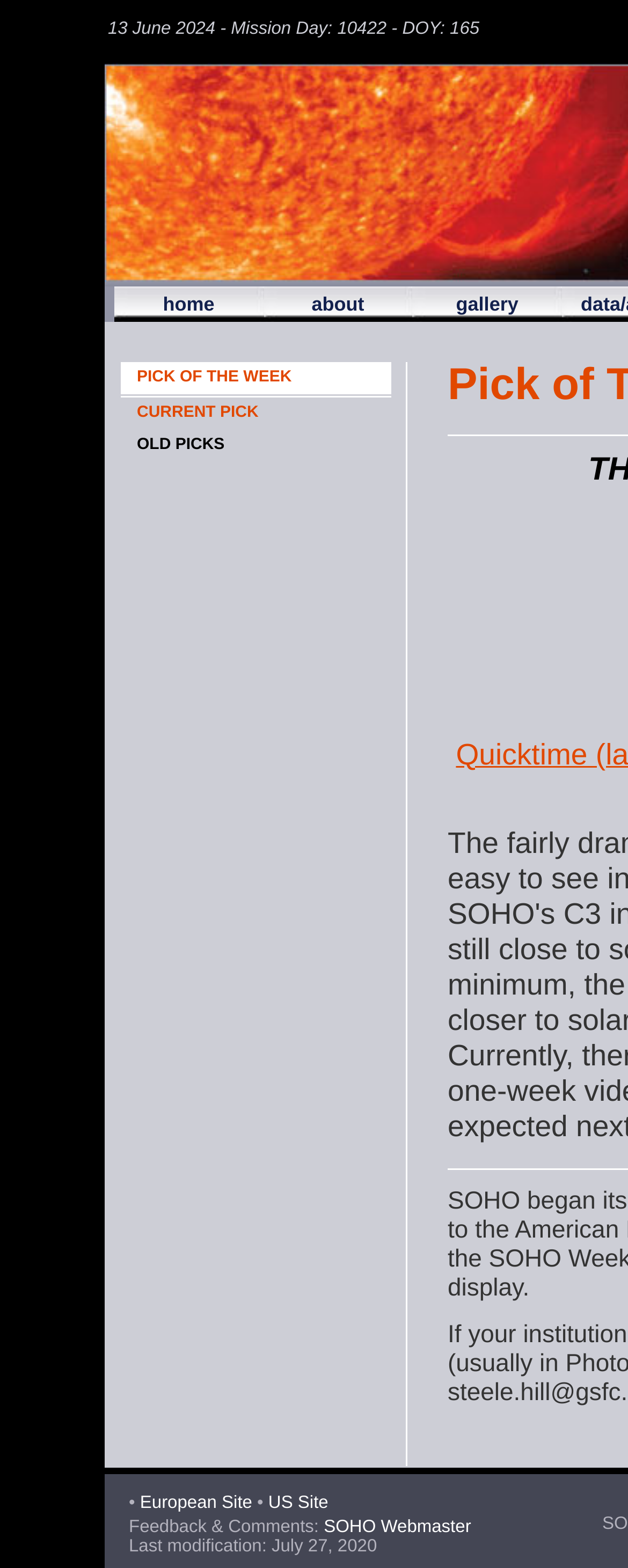Can you locate the main headline on this webpage and provide its text content?

THREE YEARS LATER (AUGUST 17, 2012)